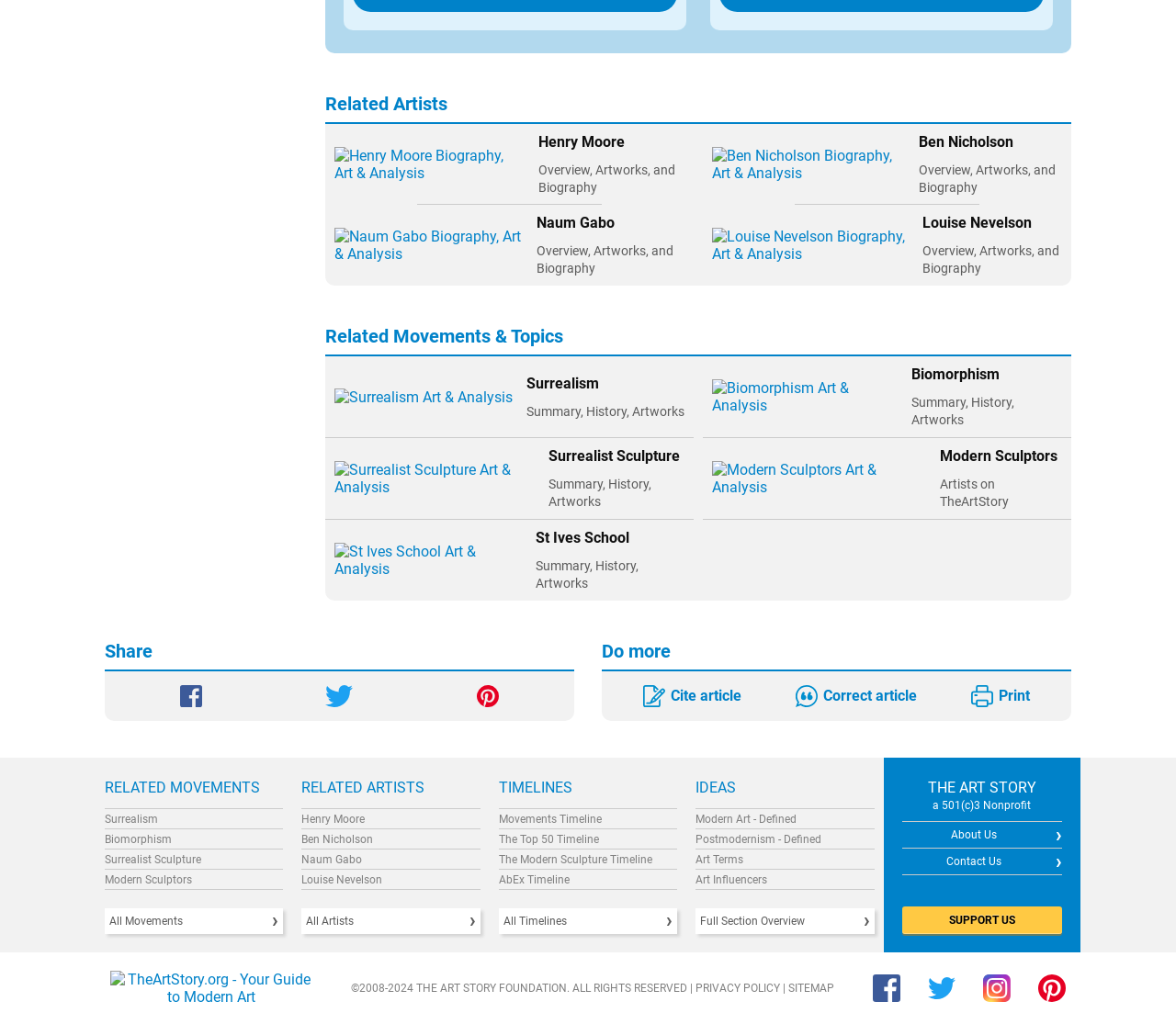Extract the bounding box coordinates for the UI element described as: "Rule drafting philosophy".

None